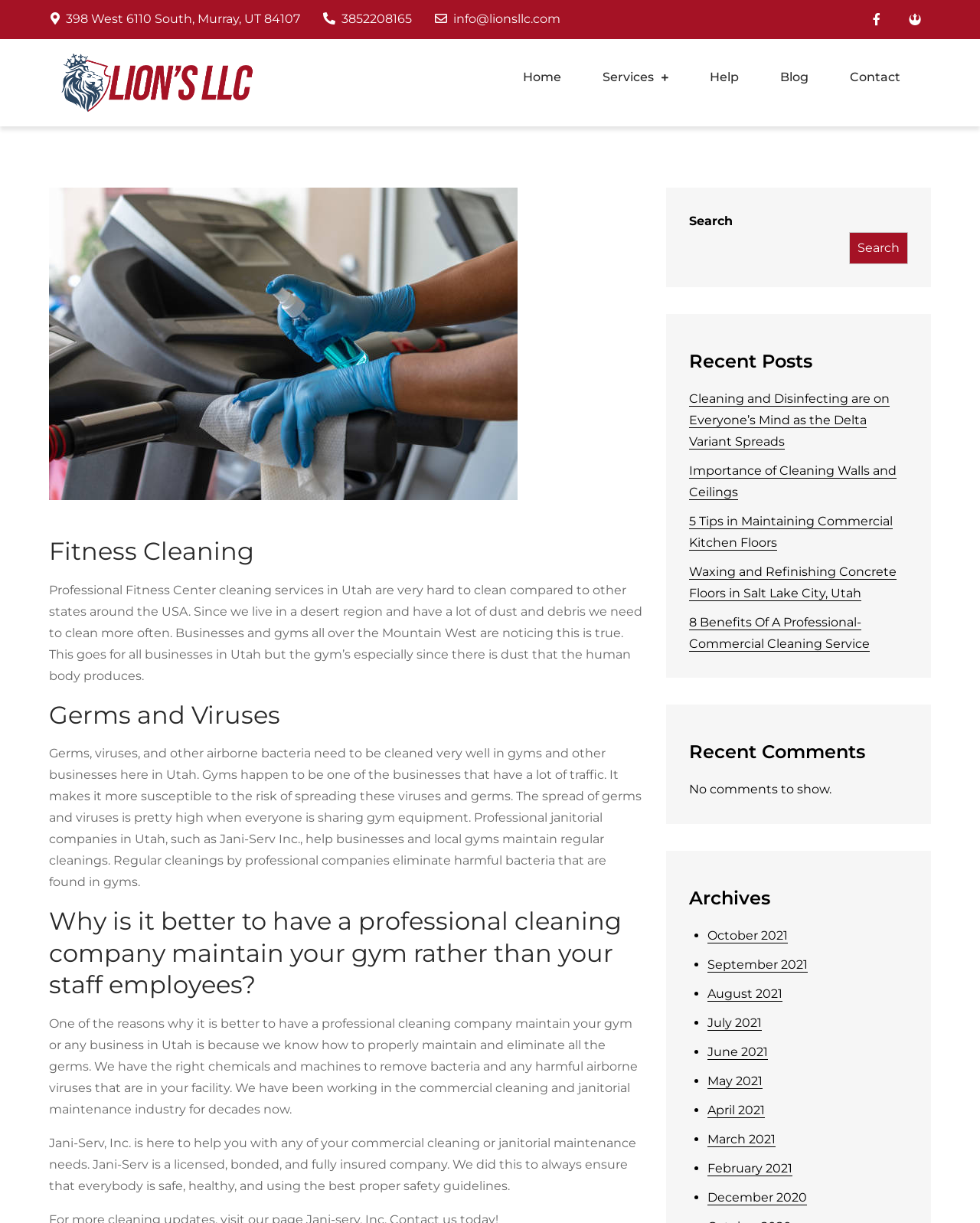What is the address of Lions LLC?
Please provide a single word or phrase in response based on the screenshot.

398 West 6110 South, Murray, UT 84107